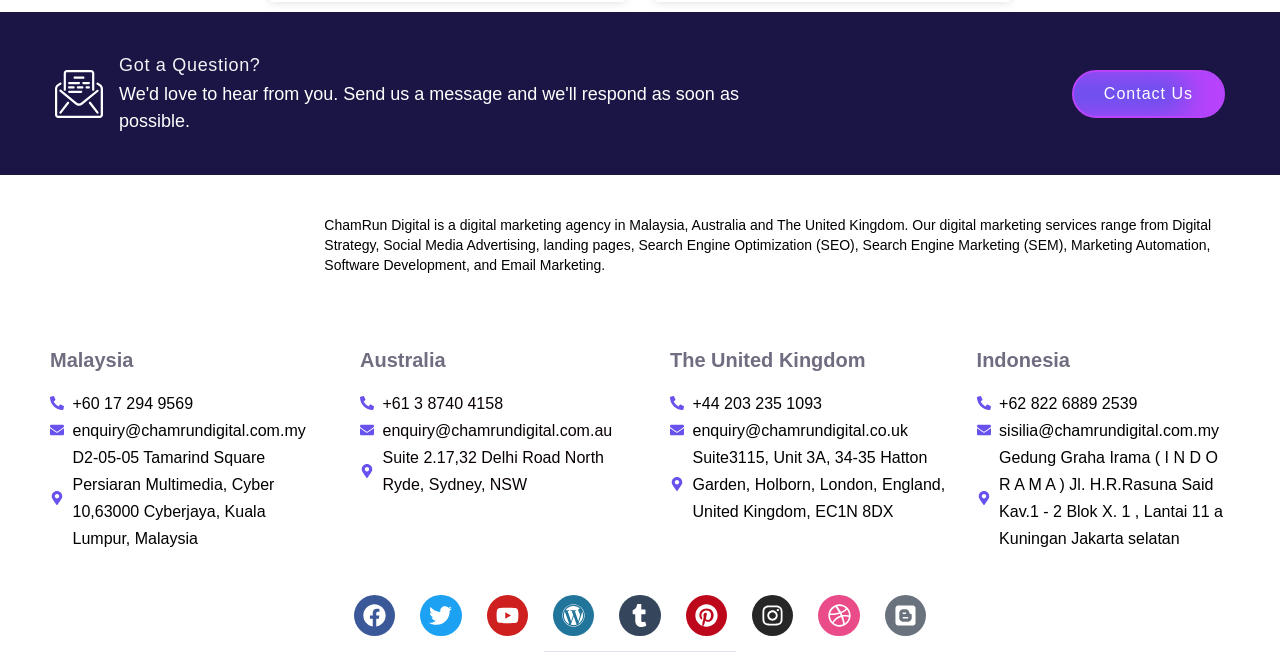Please provide the bounding box coordinate of the region that matches the element description: Blogger. Coordinates should be in the format (top-left x, top-left y, bottom-right x, bottom-right y) and all values should be between 0 and 1.

[0.691, 0.885, 0.724, 0.947]